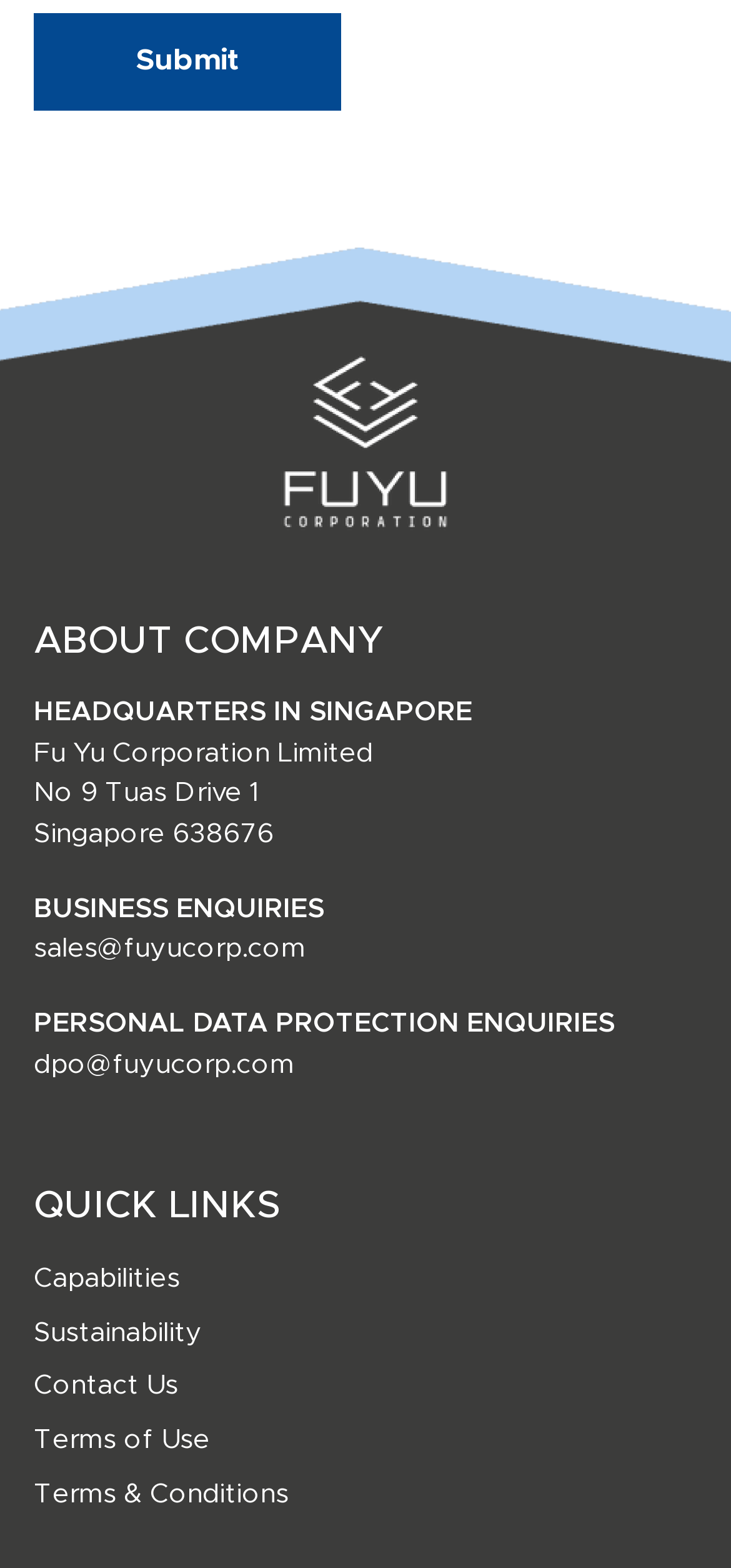Determine the bounding box coordinates of the region I should click to achieve the following instruction: "Click the Submit button". Ensure the bounding box coordinates are four float numbers between 0 and 1, i.e., [left, top, right, bottom].

[0.046, 0.009, 0.468, 0.071]